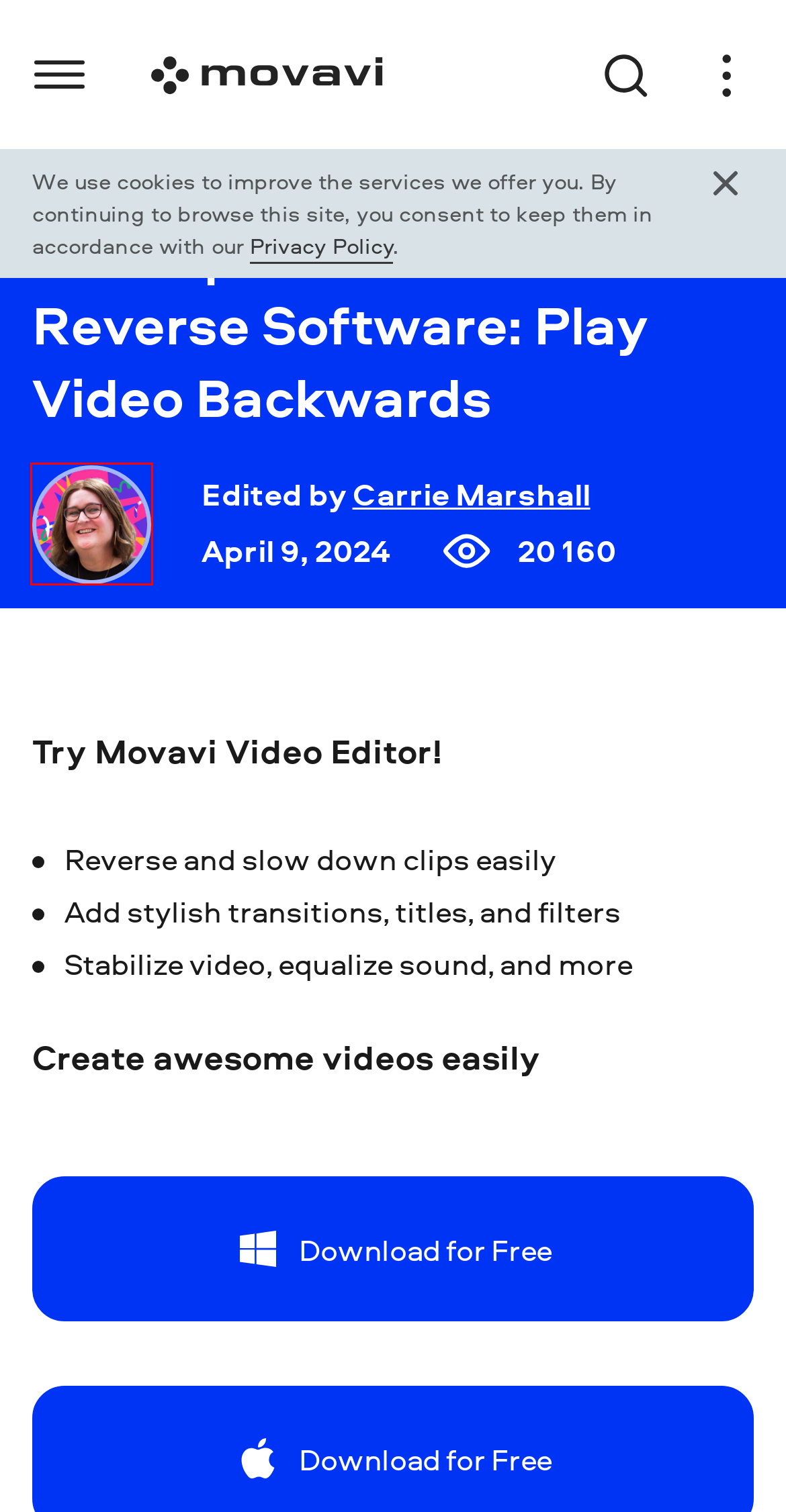You are provided with a screenshot of a webpage where a red rectangle bounding box surrounds an element. Choose the description that best matches the new webpage after clicking the element in the red bounding box. Here are the choices:
A. Top 15 Best Video-Editing Software for Beginners in 2024
B. BEST FREE Video Editing Software for Windows 7 in 2024
C. Carrie Marshall | Movavi
D. Movavi Support Center
E. 10 Best Free Video Editing Software for Mac [Free Download]
F. Support : Movavi Support
G. ‎App Store: MacFormat
H. Online video reverser

C